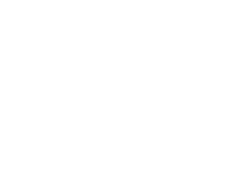Create an extensive caption that includes all significant details of the image.

The image features a Facebook logo, symbolizing the Northumberland Community Curling Club's invitation for visitors to connect with them on social media. It serves as a visual cue encouraging community engagement and interaction through the platform. The presence of this logo on the club's website underscores their commitment to fostering a vibrant social environment and keeping members updated with club activities, news, and events. By promoting their Facebook page, they aim to enhance connectivity and community involvement among curling enthusiasts.